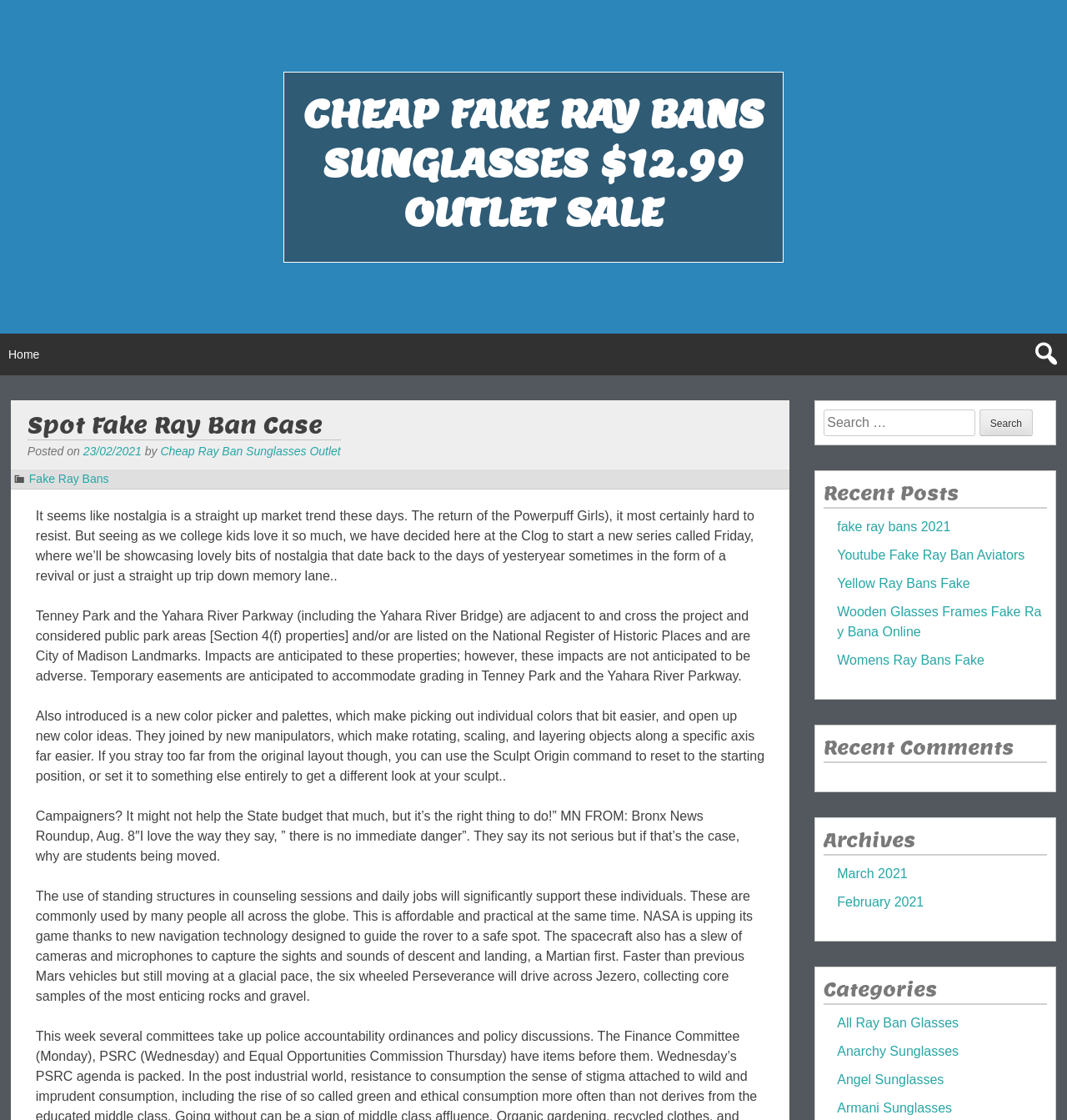Using the details from the image, please elaborate on the following question: What is the date of the post?

The date of the post can be found by looking at the 'Posted on' section, which is located below the heading 'Spot Fake Ray Ban Case'. The date is specified as '23/02/2021'.